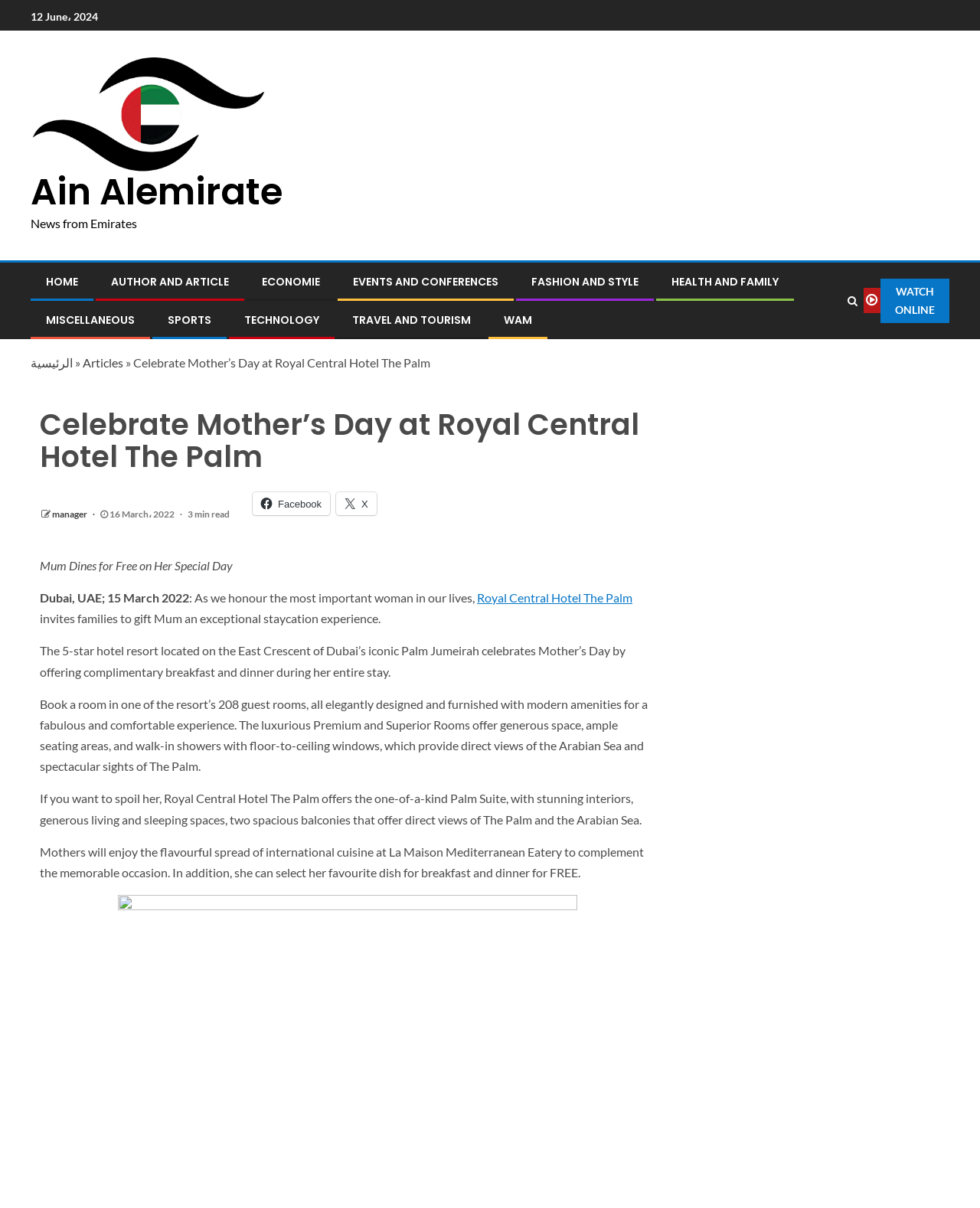Could you determine the bounding box coordinates of the clickable element to complete the instruction: "Contact us via eca@vbinstitute.ru"? Provide the coordinates as four float numbers between 0 and 1, i.e., [left, top, right, bottom].

None